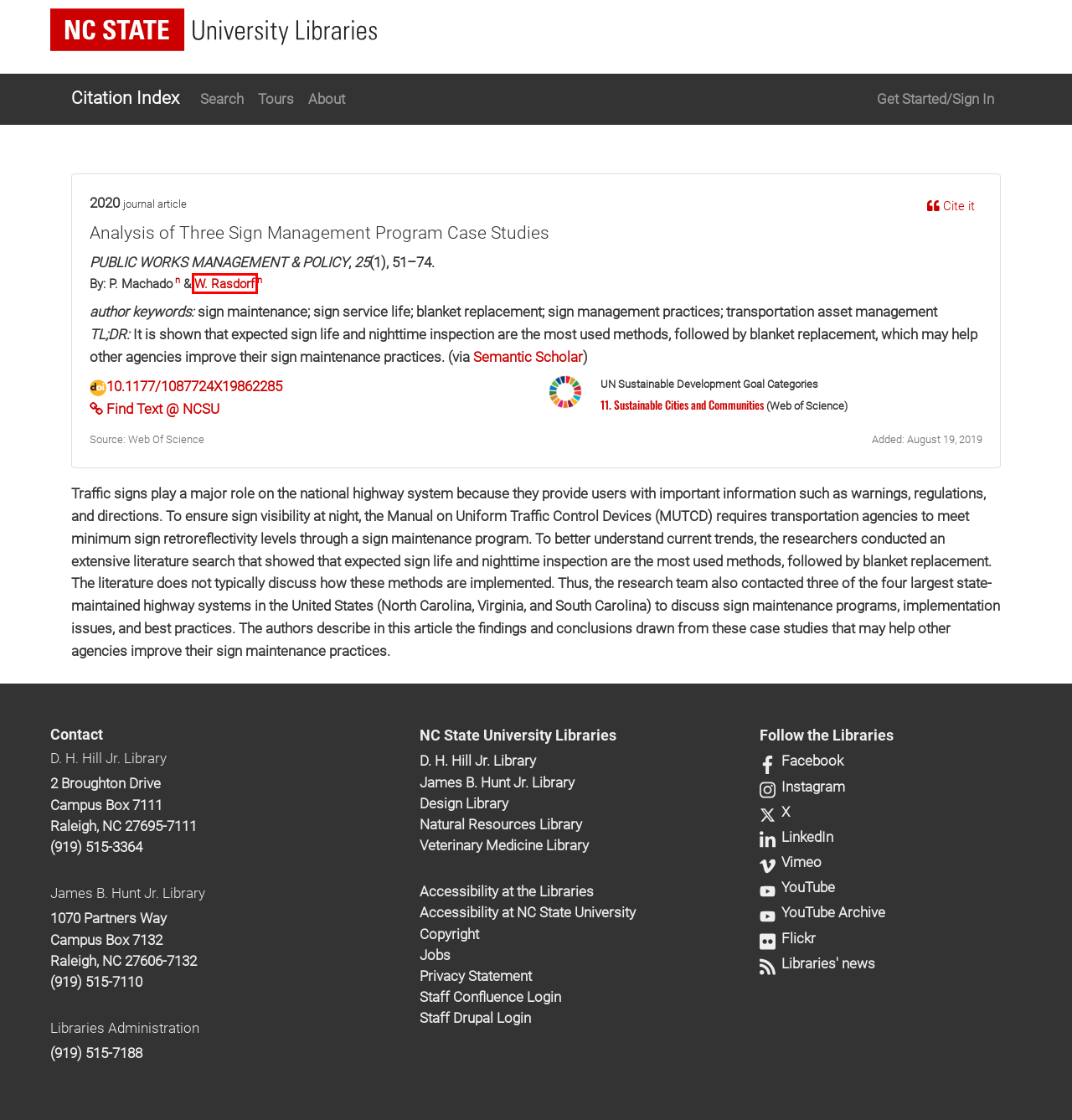Observe the provided screenshot of a webpage that has a red rectangle bounding box. Determine the webpage description that best matches the new webpage after clicking the element inside the red bounding box. Here are the candidates:
A. Natural Resources Library | NC State University Libraries
B. William John Rasdorf - Citation Index - NCSU Libraries
C. Administration | NC State University Libraries
D. Log in | NC State University Libraries
E. Accessibility at the Libraries | NC State University Libraries
F. Available Positions | NC State University Libraries
G. Home | NC State University Libraries
H. Semantic Scholar | TLDR Feature

B